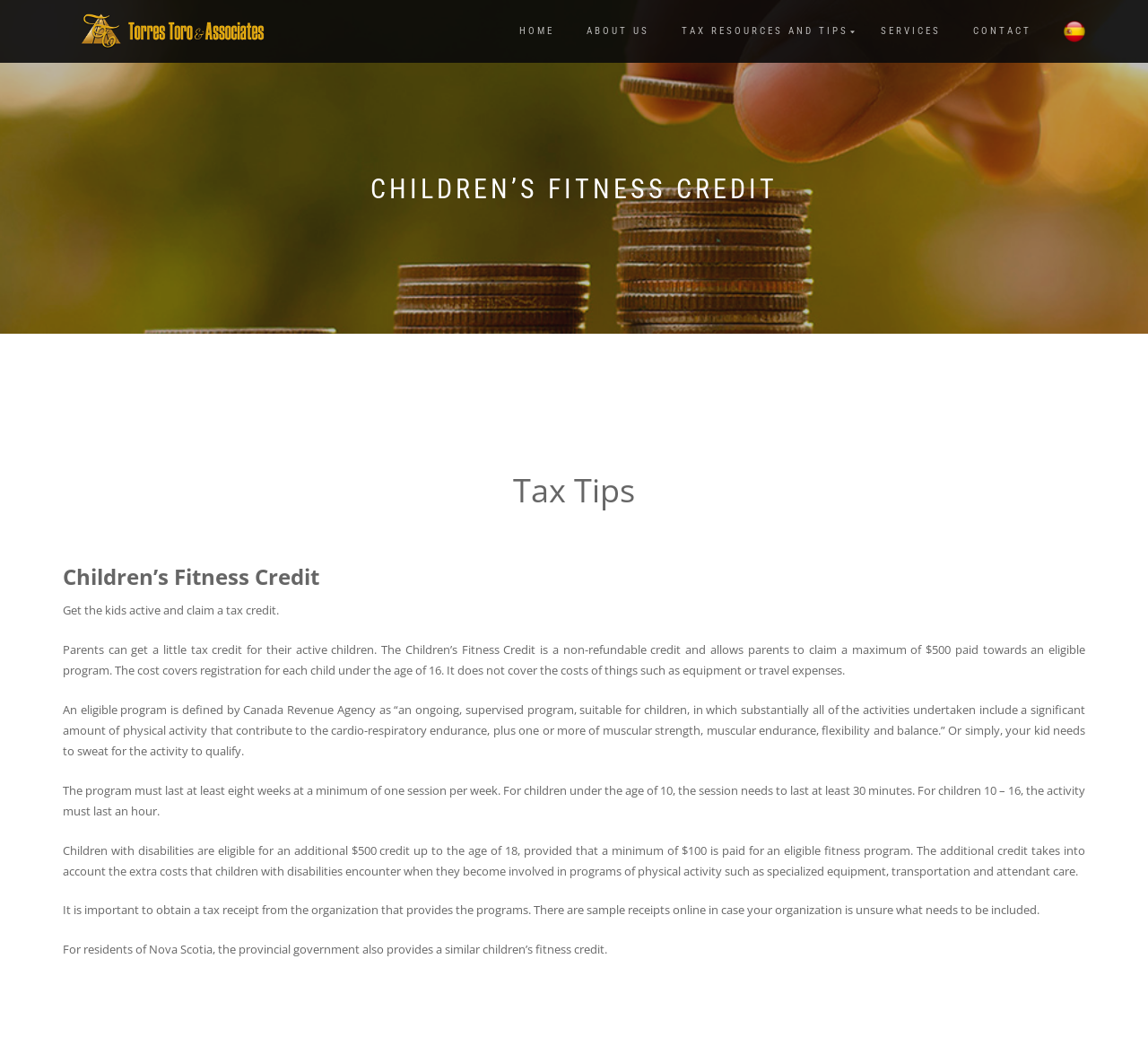Is the Children’s Fitness Credit refundable?
Use the screenshot to answer the question with a single word or phrase.

no